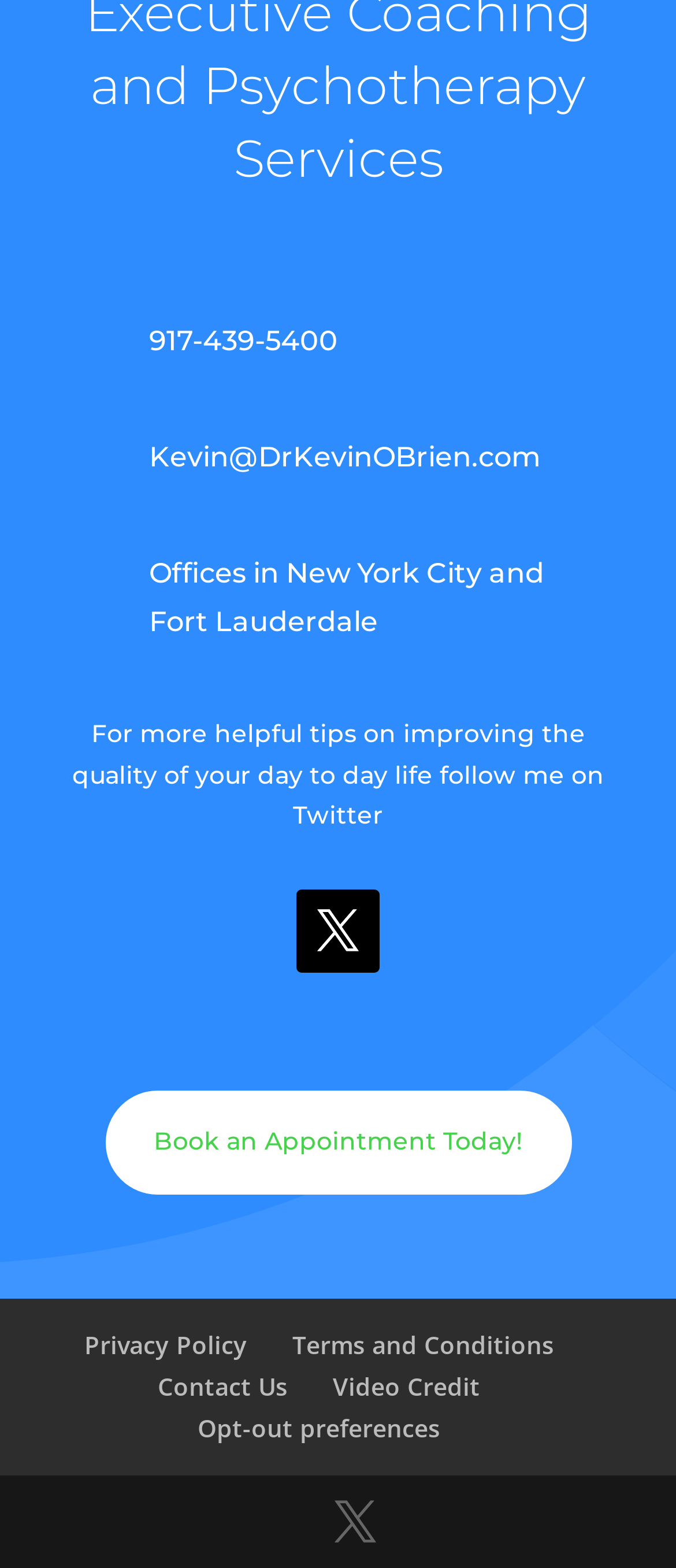Provide a brief response to the question below using one word or phrase:
What is the phone number on the webpage?

917-439-5400